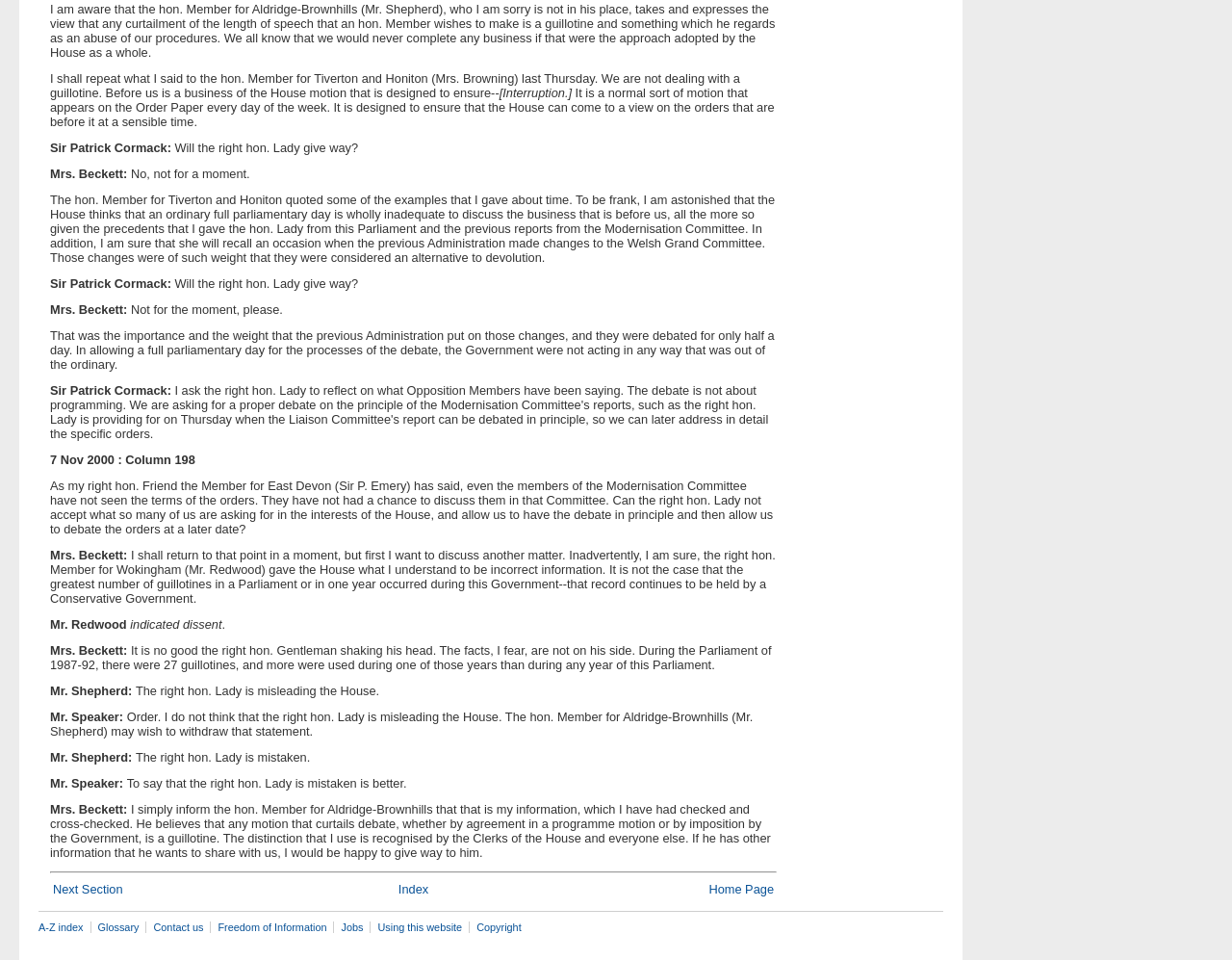Identify the bounding box coordinates of the area you need to click to perform the following instruction: "Go to next section".

[0.043, 0.919, 0.1, 0.934]